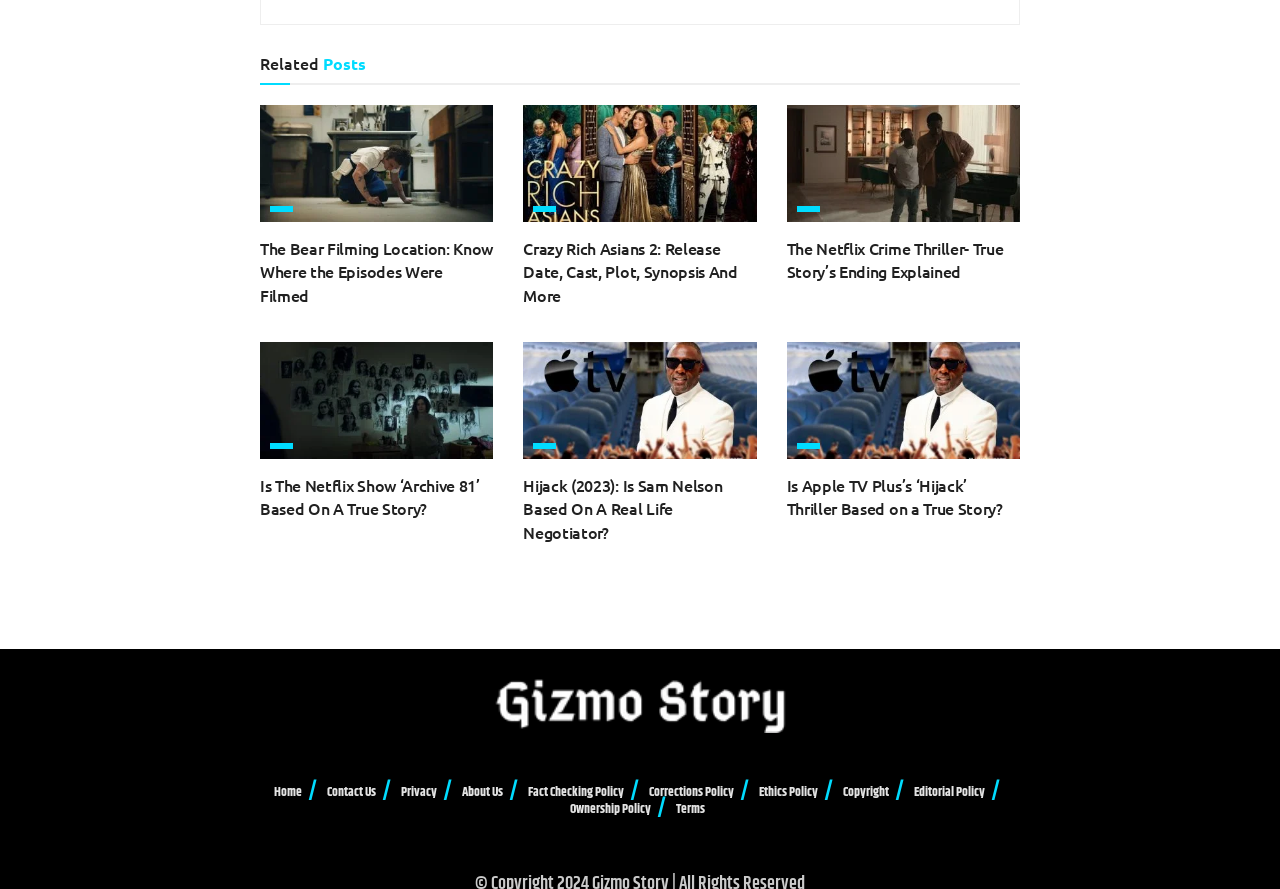Extract the bounding box coordinates of the UI element described: "Ethics Policy". Provide the coordinates in the format [left, top, right, bottom] with values ranging from 0 to 1.

[0.593, 0.88, 0.639, 0.902]